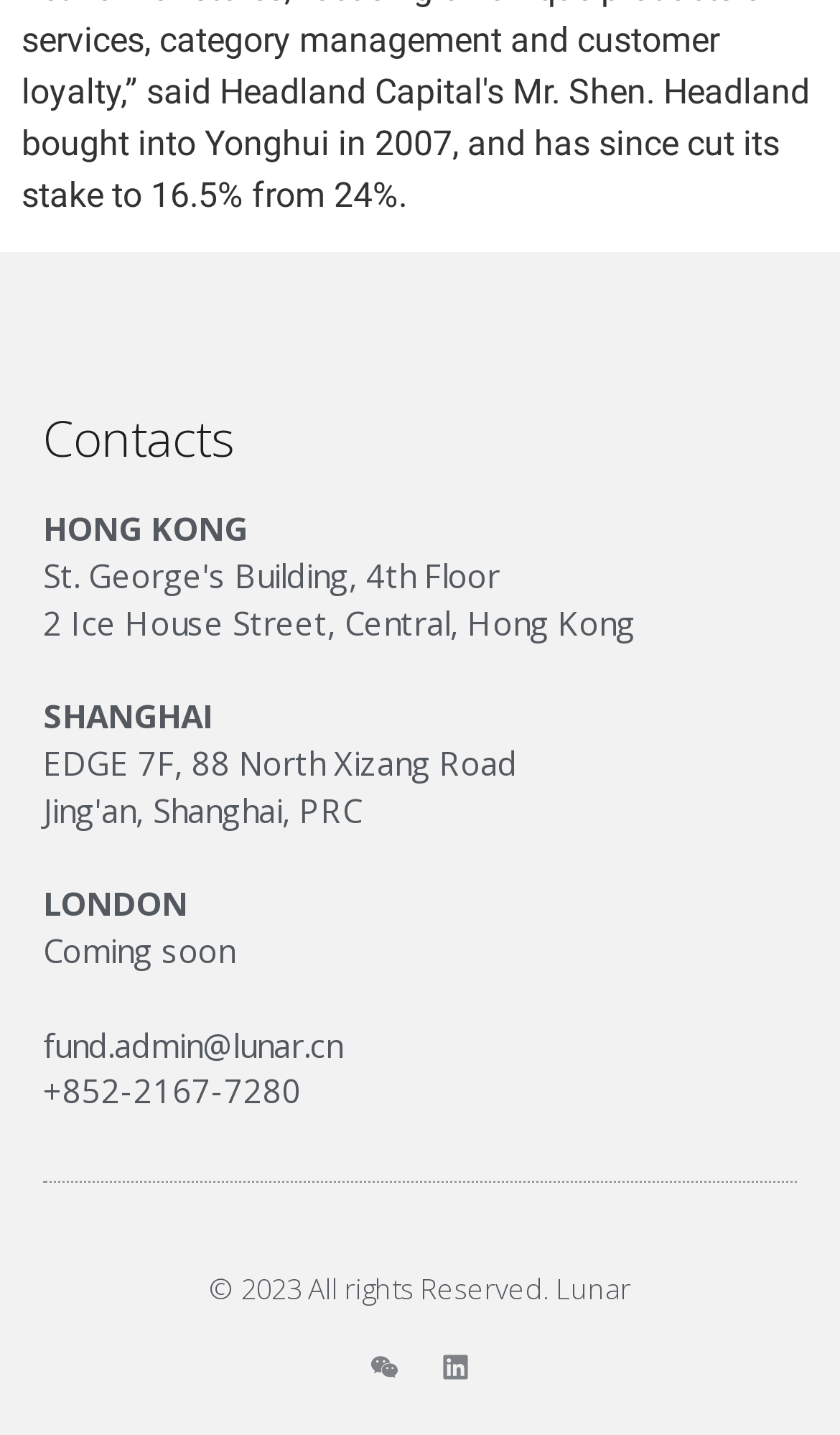Given the content of the image, can you provide a detailed answer to the question?
How many offices does Lunar have?

Based on the webpage, I can see three office locations mentioned: Hong Kong, Shanghai, and London. Therefore, Lunar has three offices.